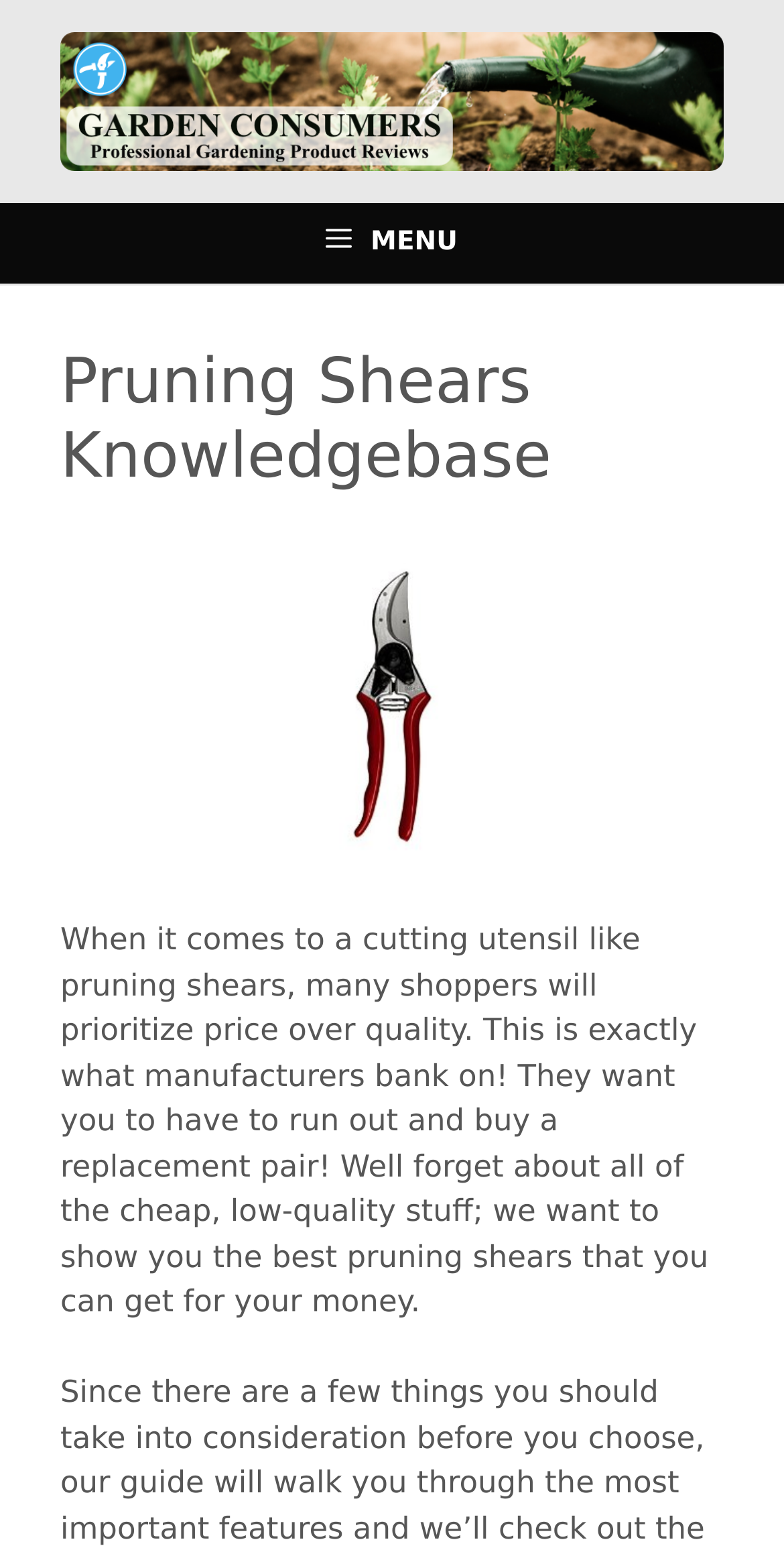Identify and extract the heading text of the webpage.

Pruning Shears Knowledgebase